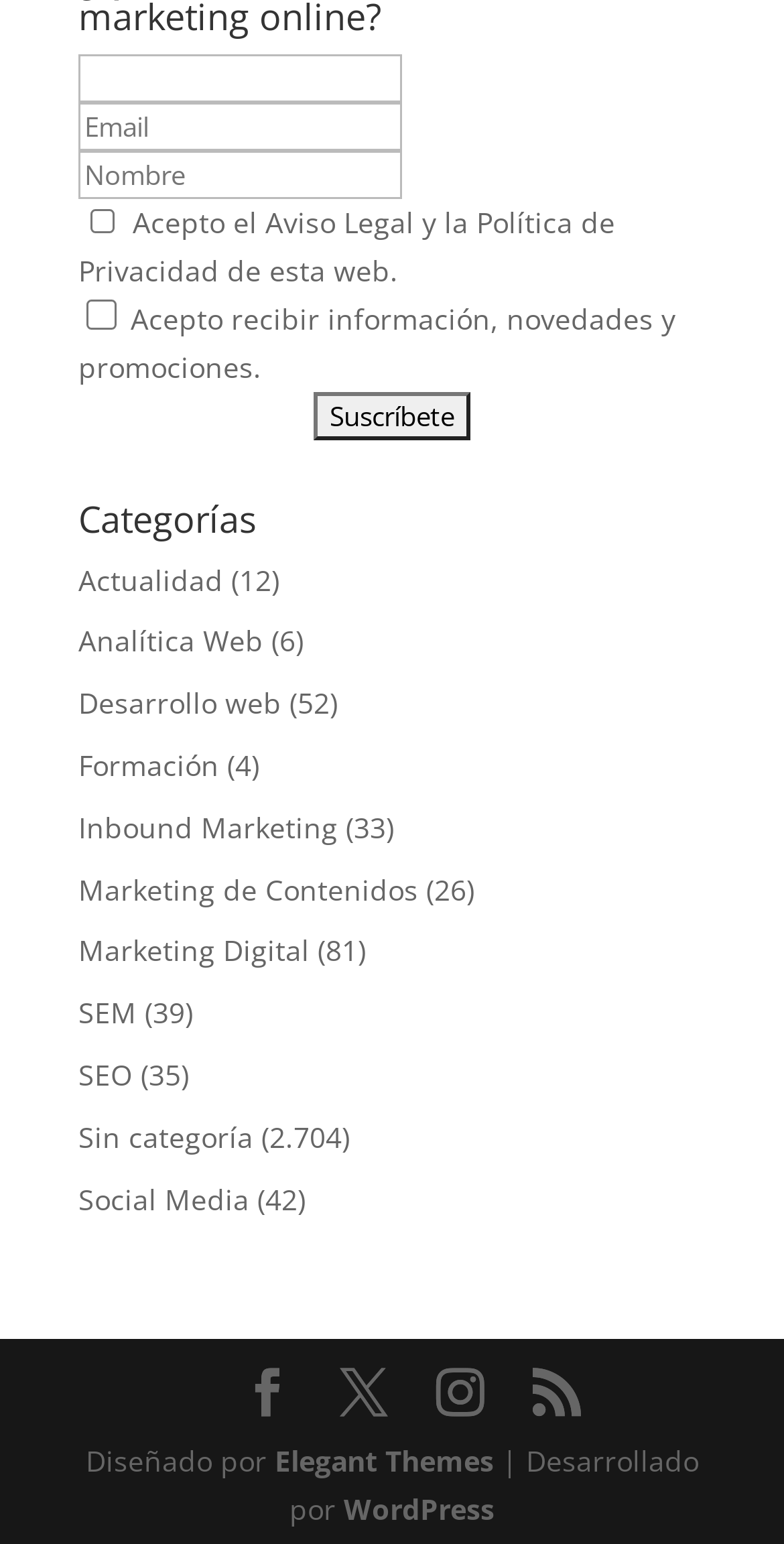Please specify the bounding box coordinates of the clickable region necessary for completing the following instruction: "Read Aviso Legal". The coordinates must consist of four float numbers between 0 and 1, i.e., [left, top, right, bottom].

[0.338, 0.132, 0.528, 0.157]